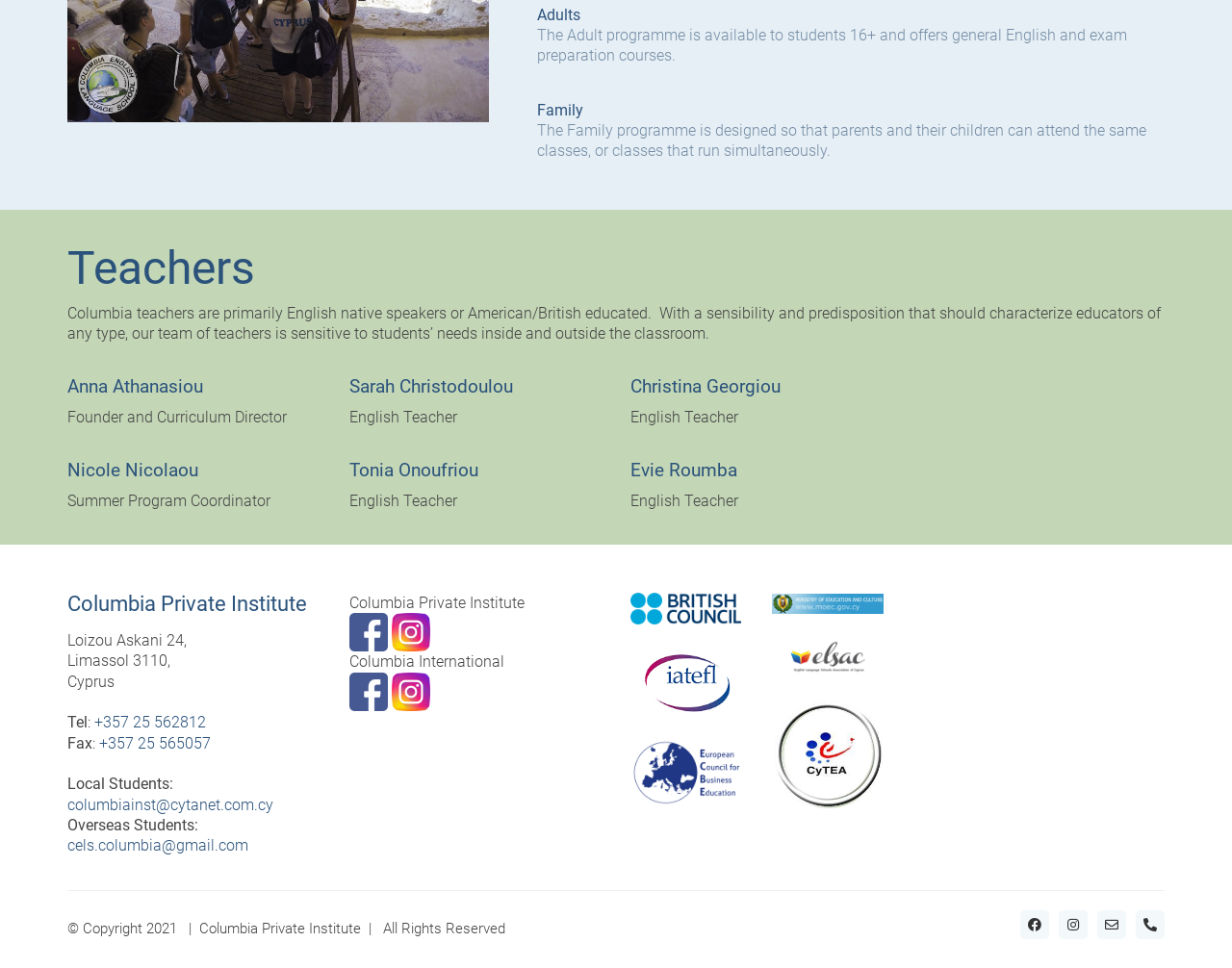Pinpoint the bounding box coordinates of the element you need to click to execute the following instruction: "Click the link to Anna Athanasiou". The bounding box should be represented by four float numbers between 0 and 1, in the format [left, top, right, bottom].

[0.055, 0.39, 0.165, 0.411]